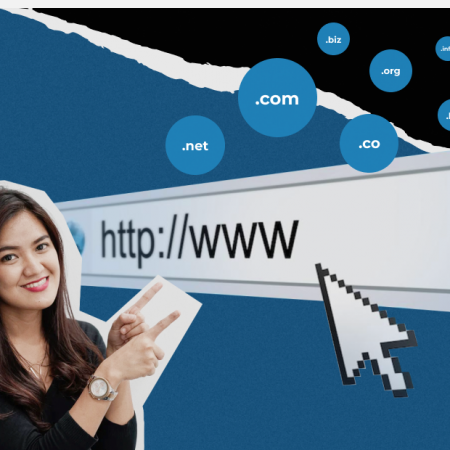Describe the image with as much detail as possible.

The image depicts a woman smiling and pointing towards a web browser interface displaying a URL bar that begins with "http://www," symbolizing the starting point of online navigation. Surrounding her are circular icons representing various domain extensions such as .com, .org, .net, and .biz, highlighting the variety of options available for internet users when choosing domain names. The vibrant blue background complements the digital theme, emphasizing the importance of domain names in establishing an online presence. This illustration vividly encapsulates the concept of domain names and their significance in the digital landscape.